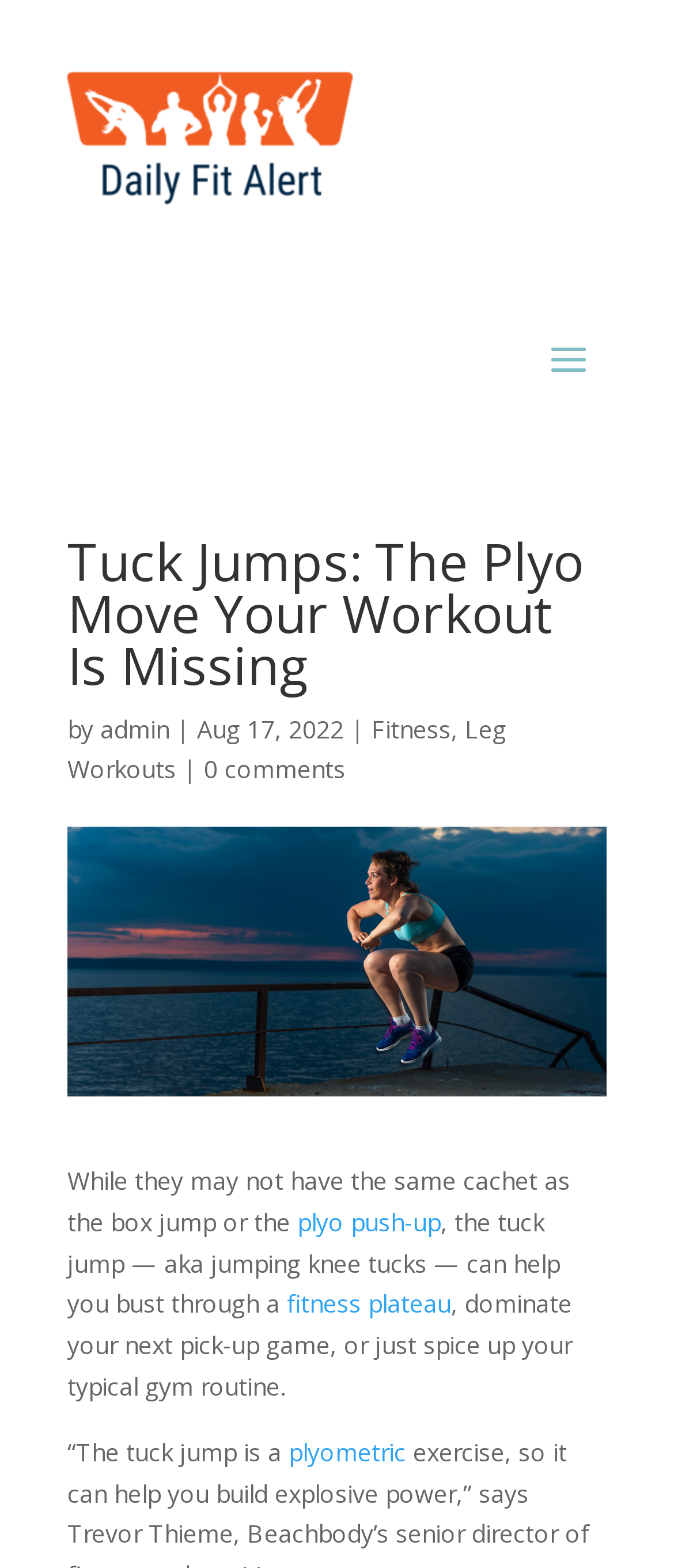What is the author of the article?
Use the image to give a comprehensive and detailed response to the question.

The author of the article can be found by looking at the text 'by' followed by a link 'admin', which indicates that 'admin' is the author of the article.